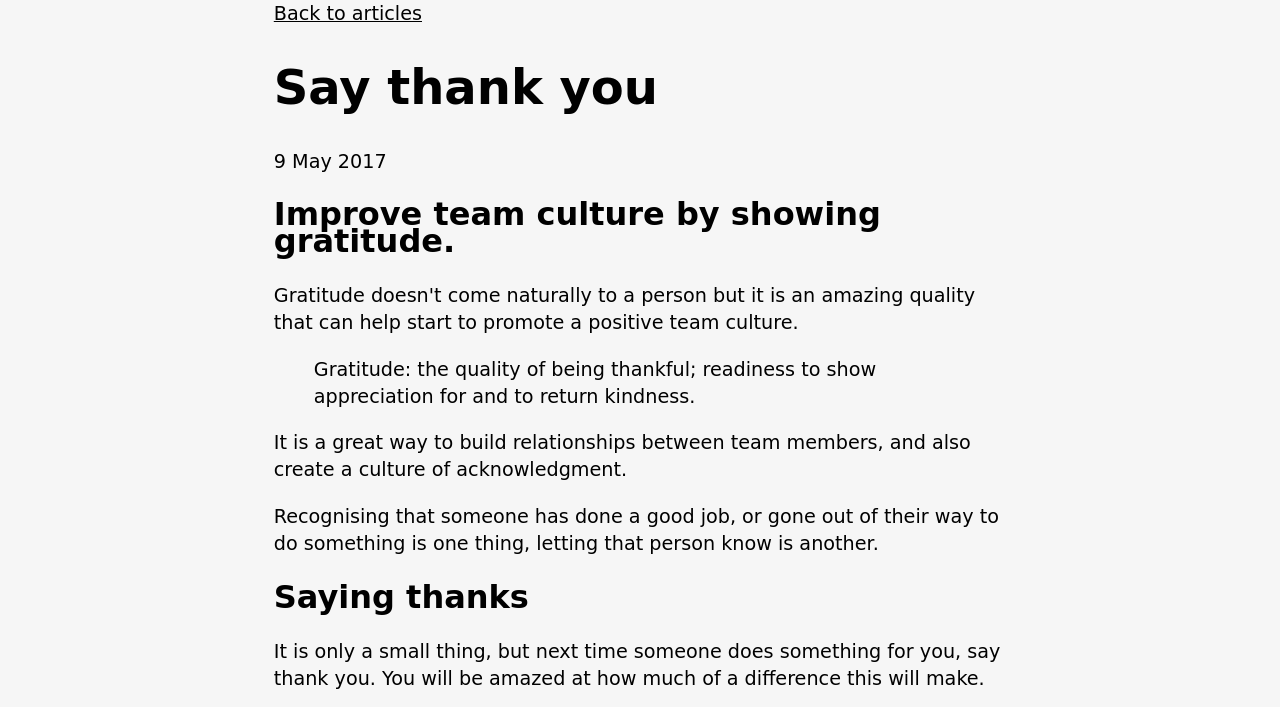Answer the question in one word or a short phrase:
What is the date of the article?

9 May 2017